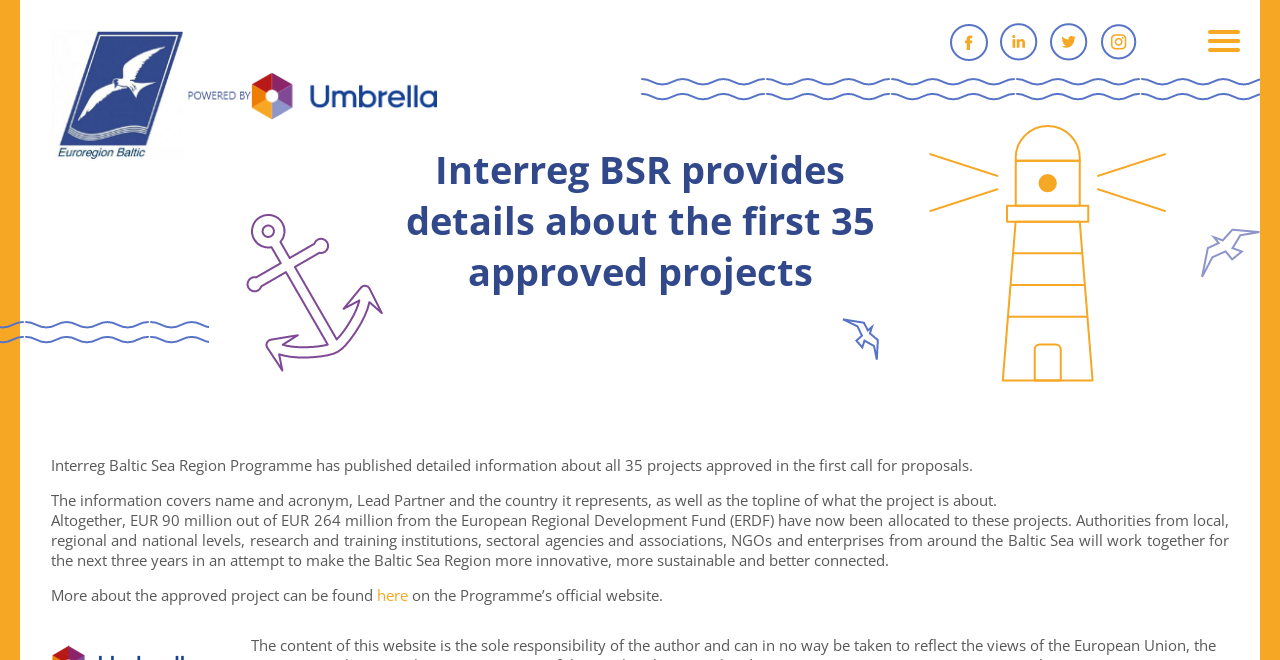Could you locate the bounding box coordinates for the section that should be clicked to accomplish this task: "Click on CAPACITY BUILDING INITIATIVES".

[0.05, 0.109, 0.35, 0.312]